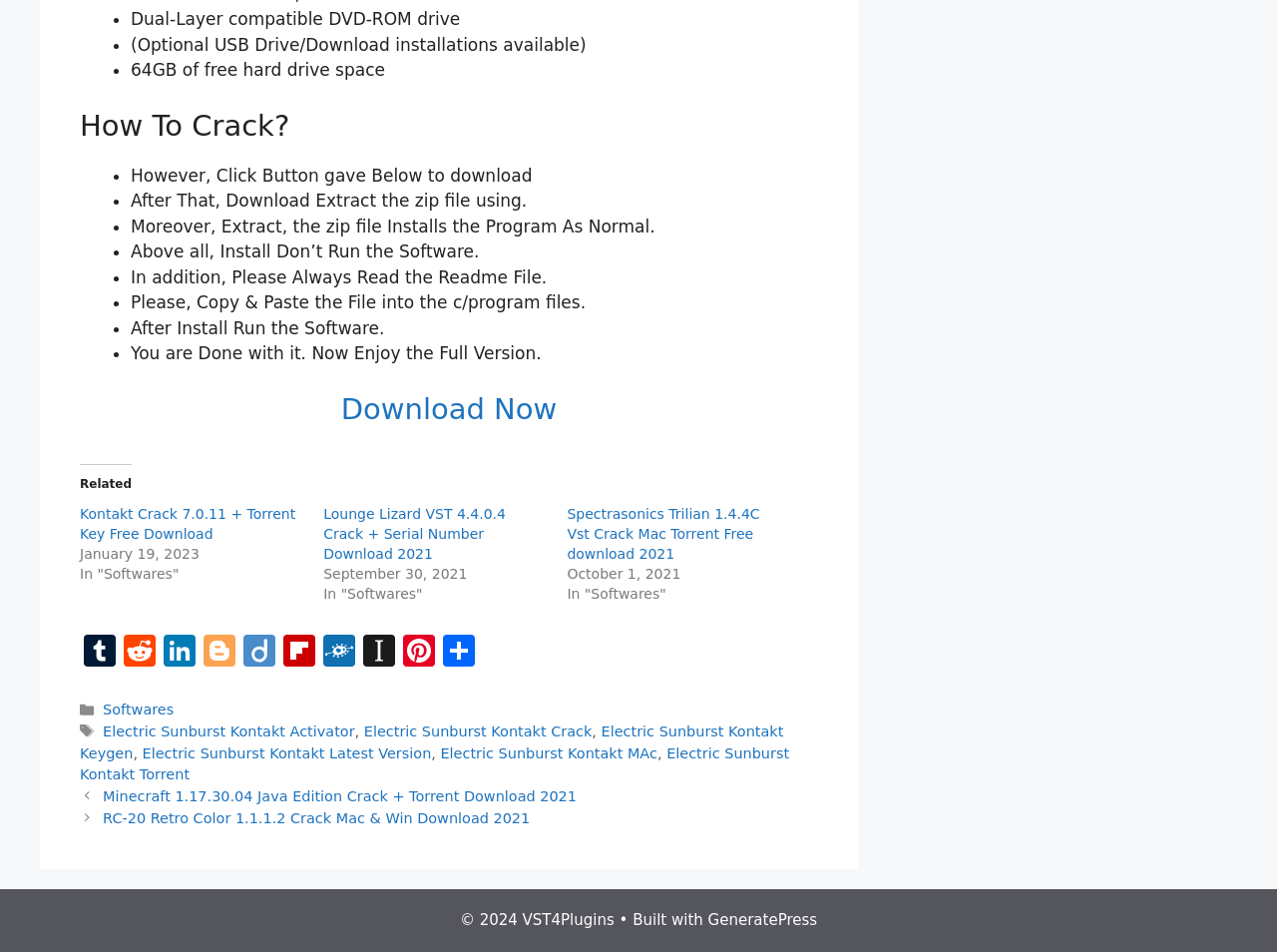Please provide a comprehensive response to the question based on the details in the image: What is the category of the software being discussed?

The webpage is discussing a software, and the category of the software is listed as 'Softwares' in the footer section of the webpage.